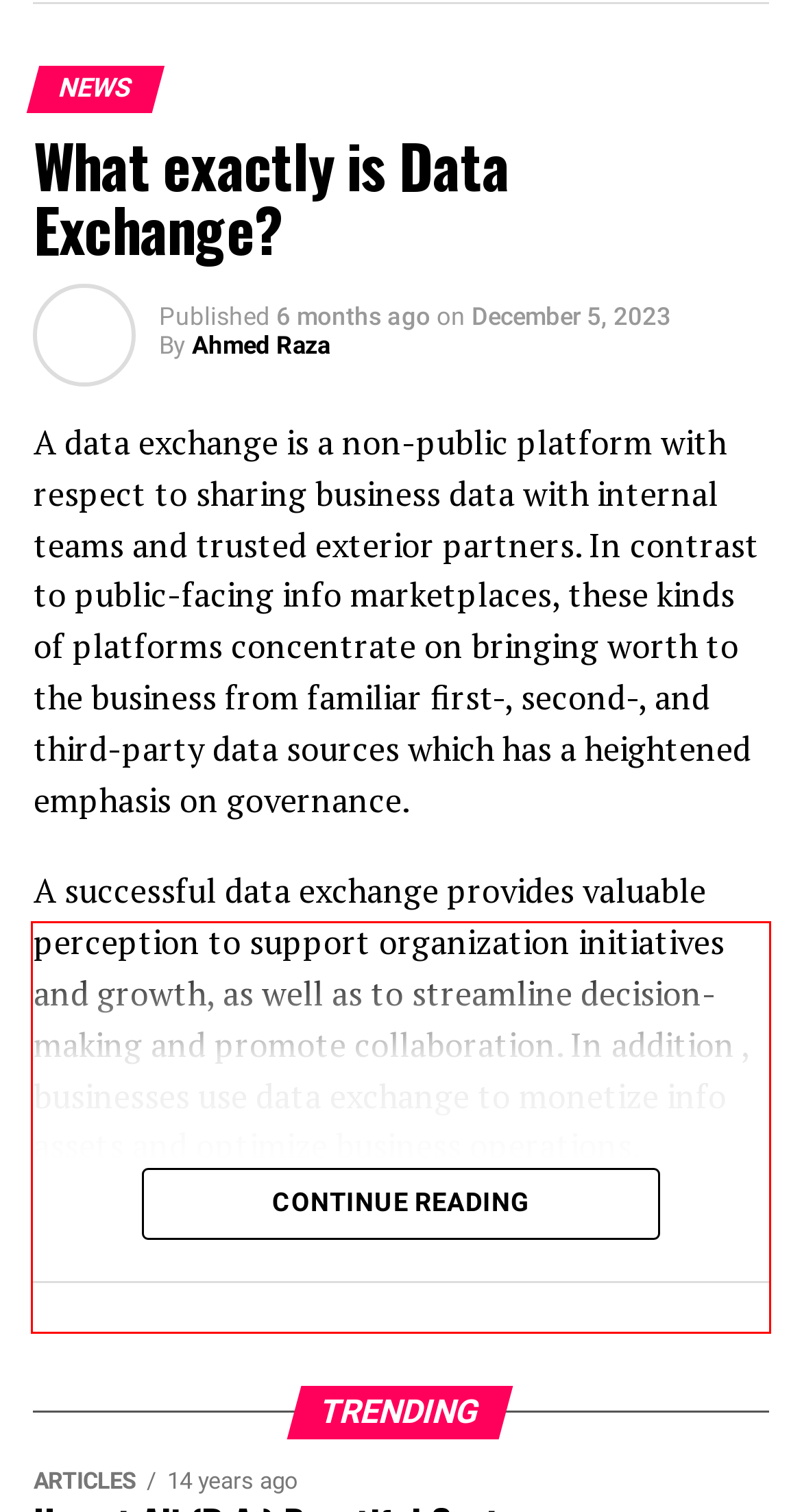You are given a screenshot of a webpage with a UI element highlighted by a red bounding box. Please perform OCR on the text content within this red bounding box.

One of the biggest faults that trusted online retailers can make is not really offering an extra checkout choice seo company troubles sites. This could discourage buyers from buying and can enhance cart desertion rates. Fortunately, there are a number of tools offered that can help you create a customer checkout strategy to your ecommerce site.